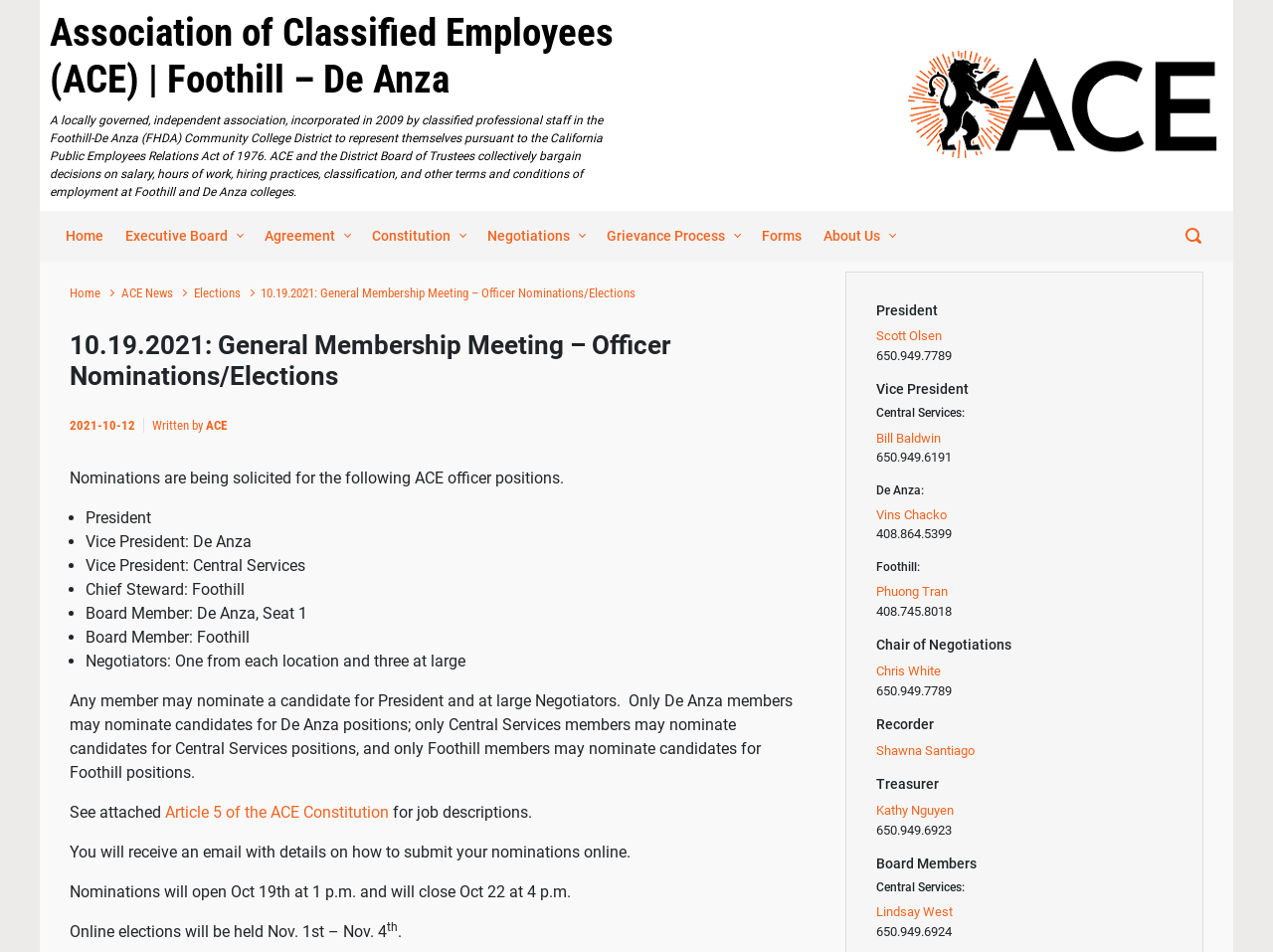Find and provide the bounding box coordinates for the UI element described here: "Negotiations". The coordinates should be given as four float numbers between 0 and 1: [left, top, right, bottom].

[0.377, 0.221, 0.466, 0.274]